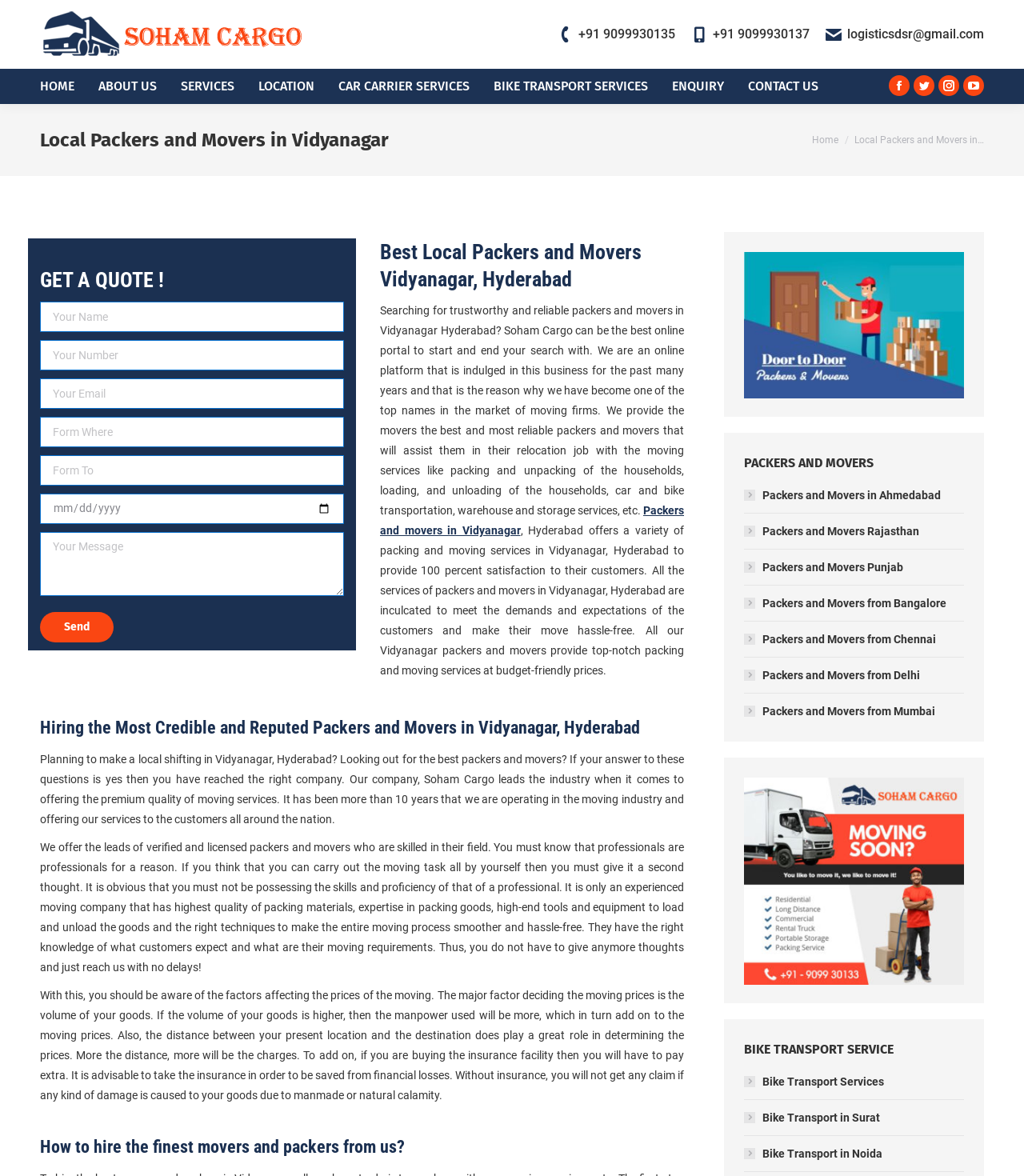Locate the bounding box coordinates of the clickable element to fulfill the following instruction: "Click the 'Send' button". Provide the coordinates as four float numbers between 0 and 1 in the format [left, top, right, bottom].

[0.039, 0.52, 0.111, 0.546]